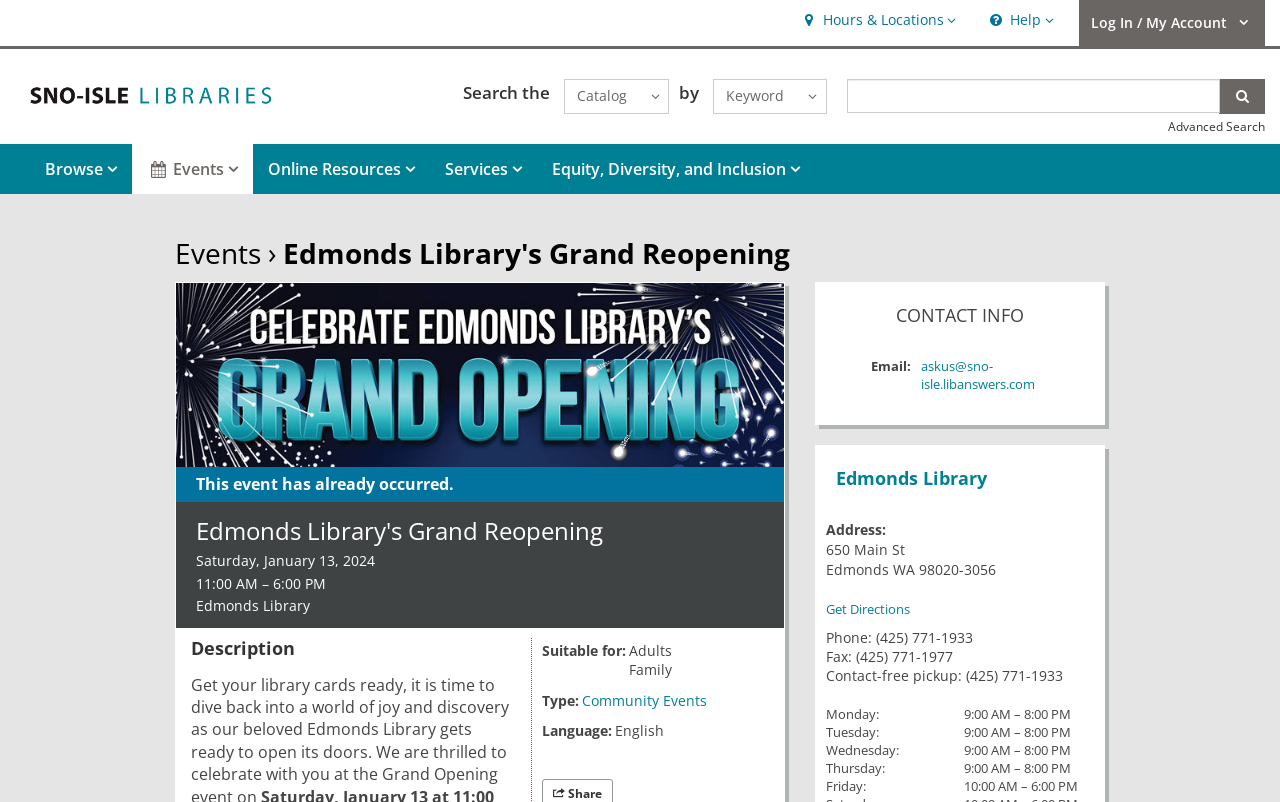Please specify the bounding box coordinates of the clickable region necessary for completing the following instruction: "Log in to user account". The coordinates must consist of four float numbers between 0 and 1, i.e., [left, top, right, bottom].

[0.843, 0.0, 0.988, 0.057]